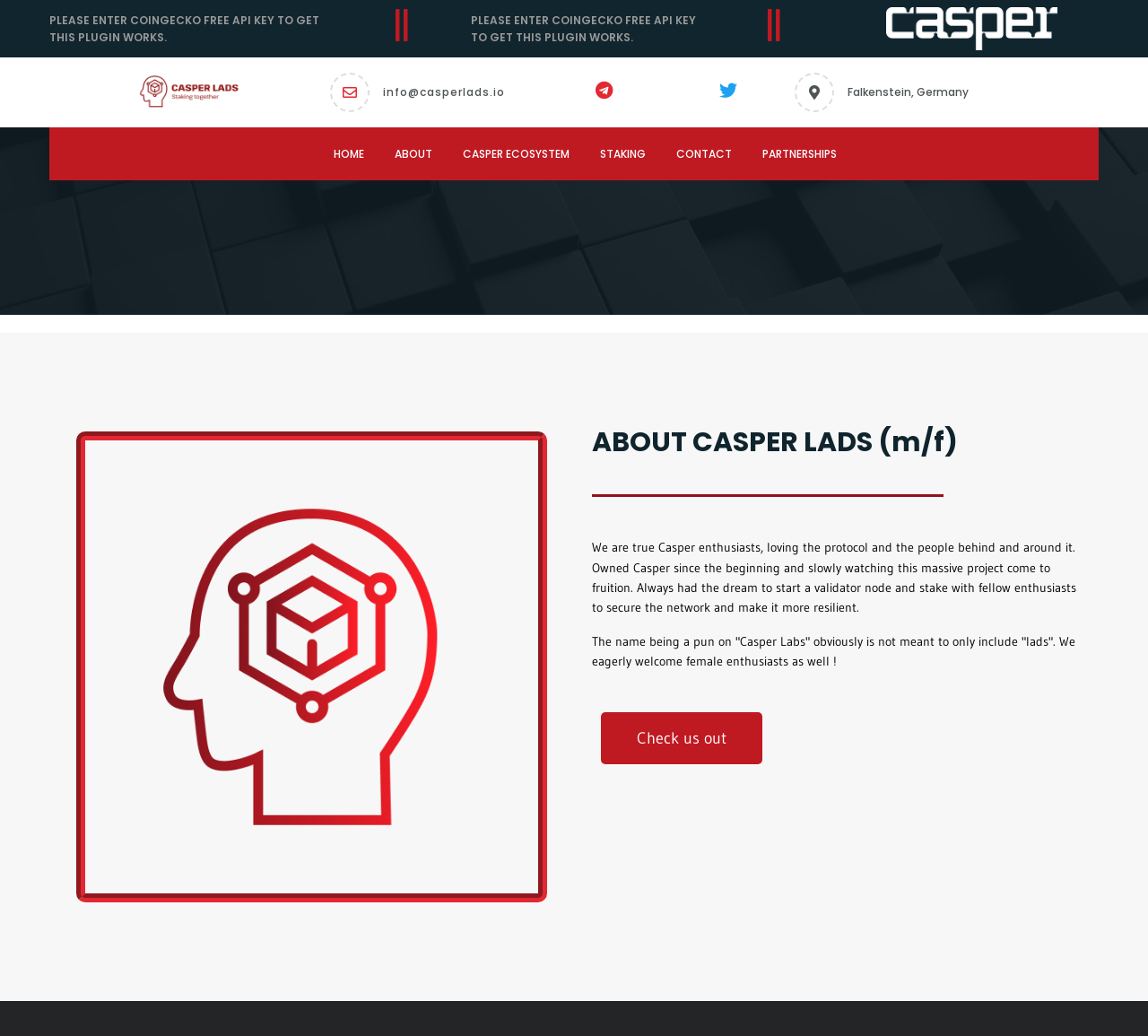Use a single word or phrase to answer the question:
What is the purpose of the webpage according to the text?

validator node and stake